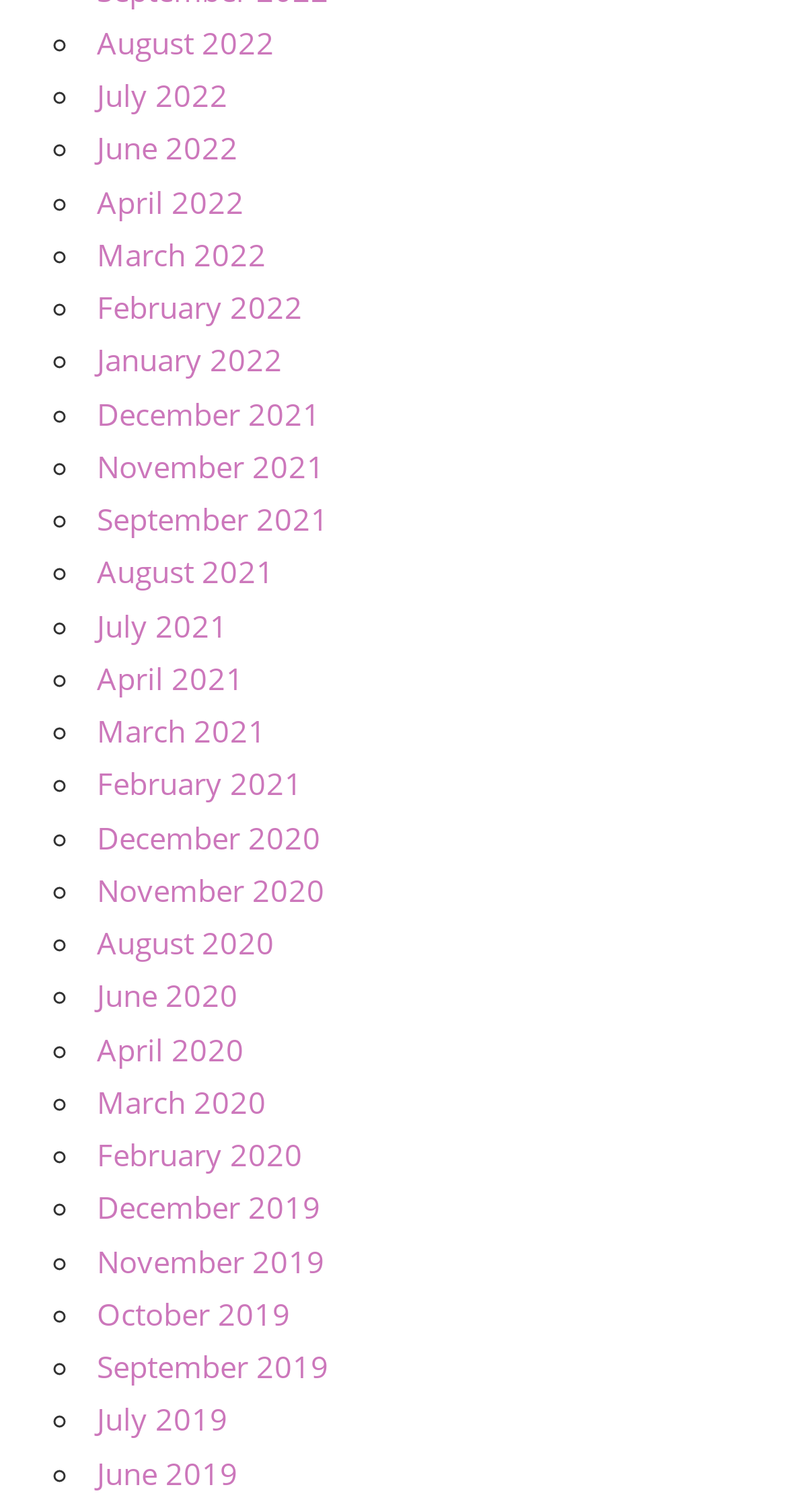Use the information in the screenshot to answer the question comprehensively: How many links are there for the year 2022?

I counted the number of links for the year 2022 and found 6 links, representing the months of August, July, June, April, March, and February.